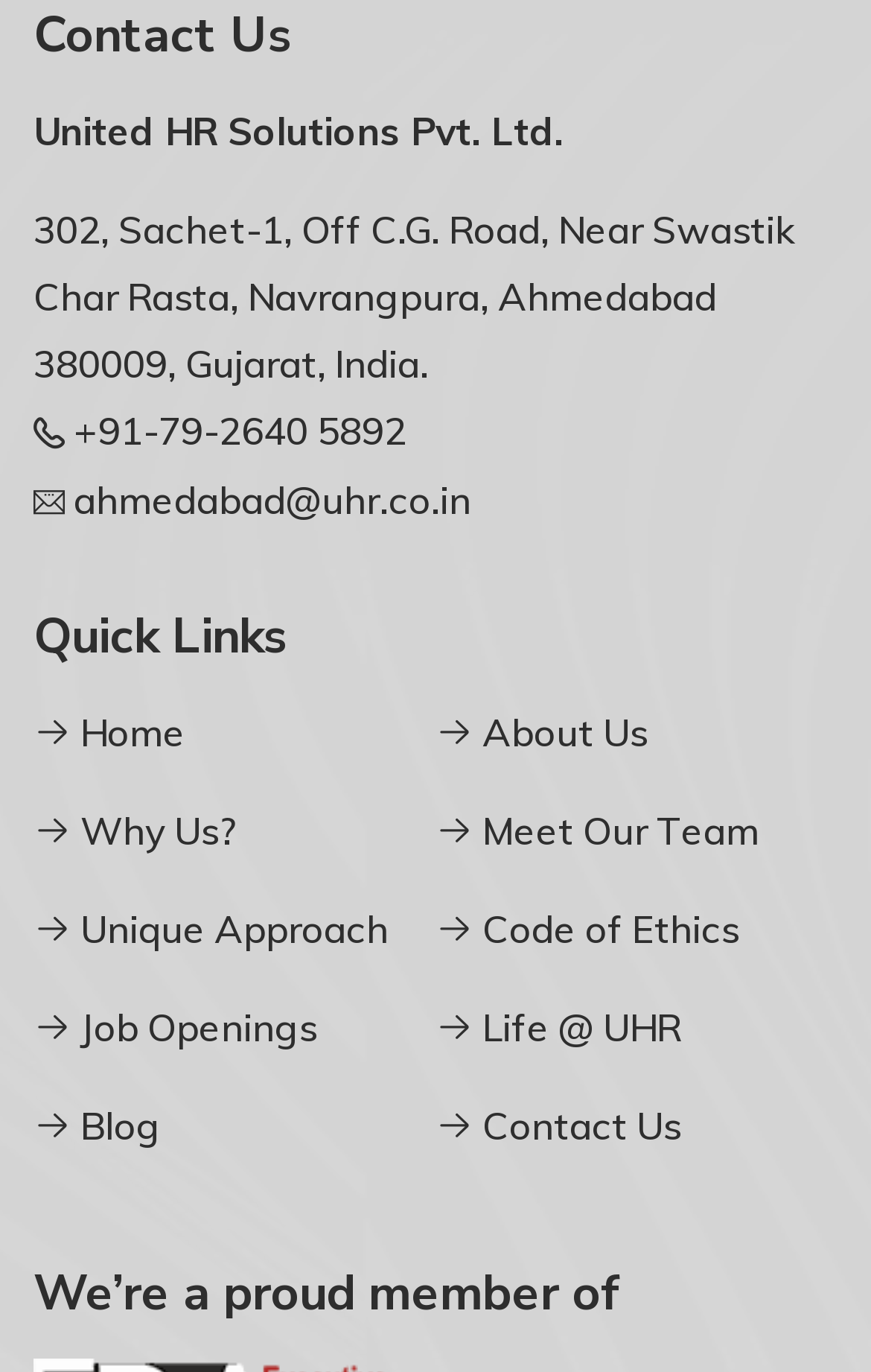Locate the UI element described as follows: "Code of Ethics". Return the bounding box coordinates as four float numbers between 0 and 1 in the order [left, top, right, bottom].

[0.5, 0.654, 0.849, 0.7]